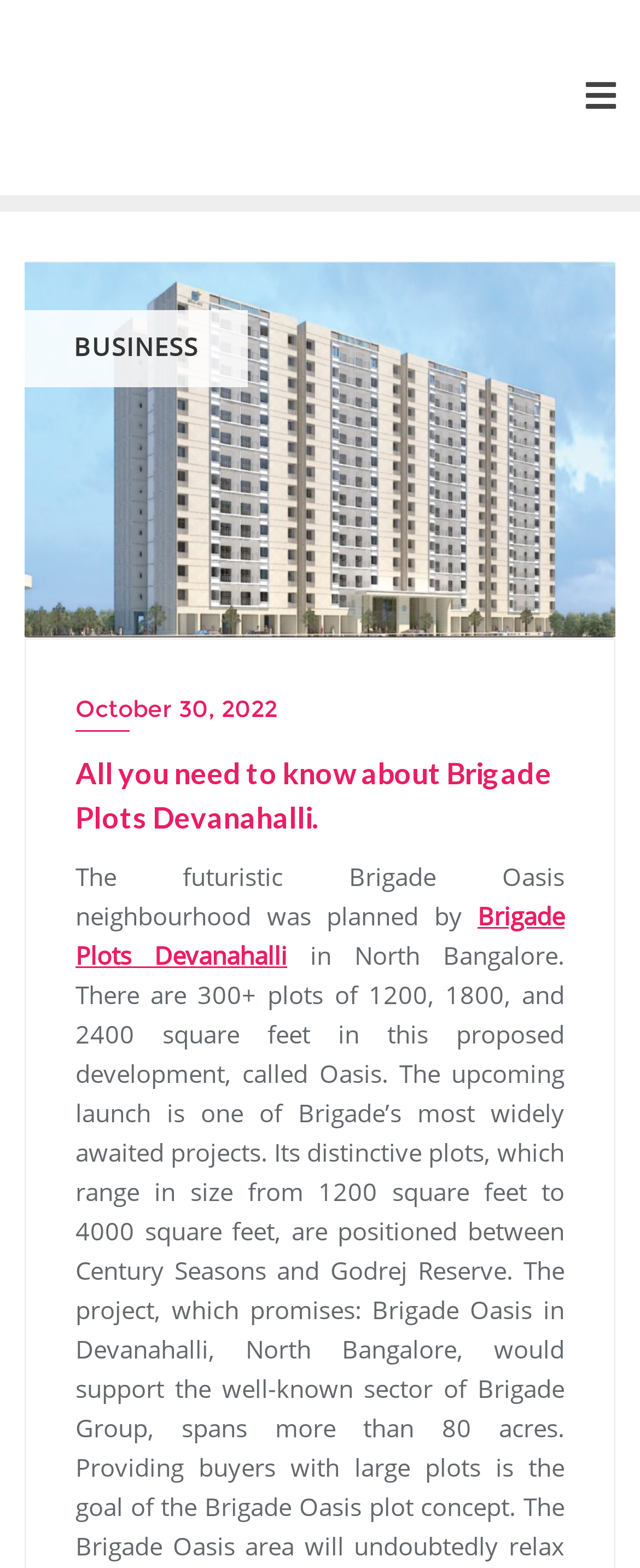Please examine the image and answer the question with a detailed explanation:
What type of content is mentioned on the webpage?

The question asks about the type of content mentioned on the webpage. By analyzing the webpage content, I found a StaticText element with the text 'BUSINESS' which suggests that the webpage is related to business content.